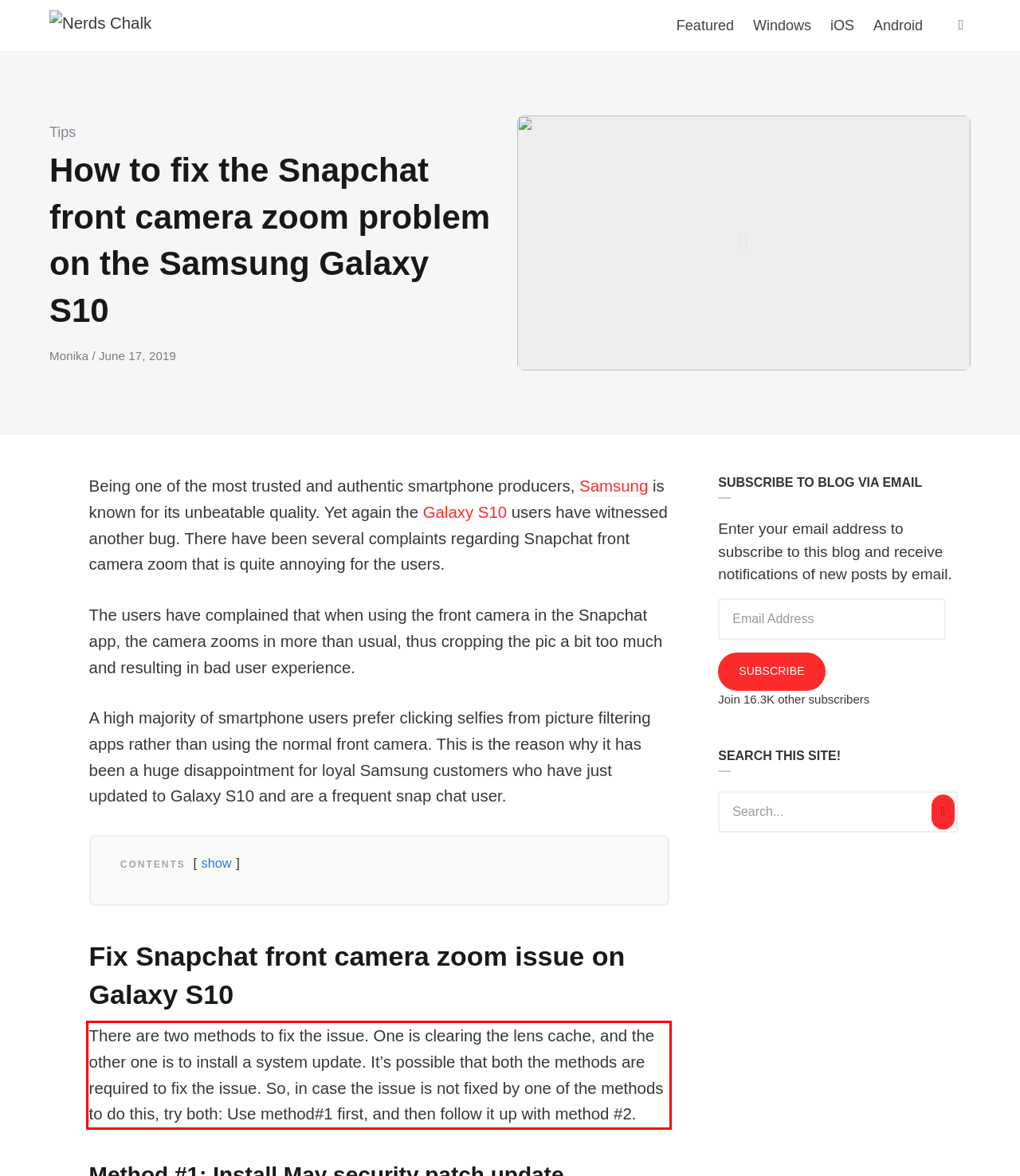You are given a webpage screenshot with a red bounding box around a UI element. Extract and generate the text inside this red bounding box.

There are two methods to fix the issue. One is clearing the lens cache, and the other one is to install a system update. It’s possible that both the methods are required to fix the issue. So, in case the issue is not fixed by one of the methods to do this, try both: Use method#1 first, and then follow it up with method #2.